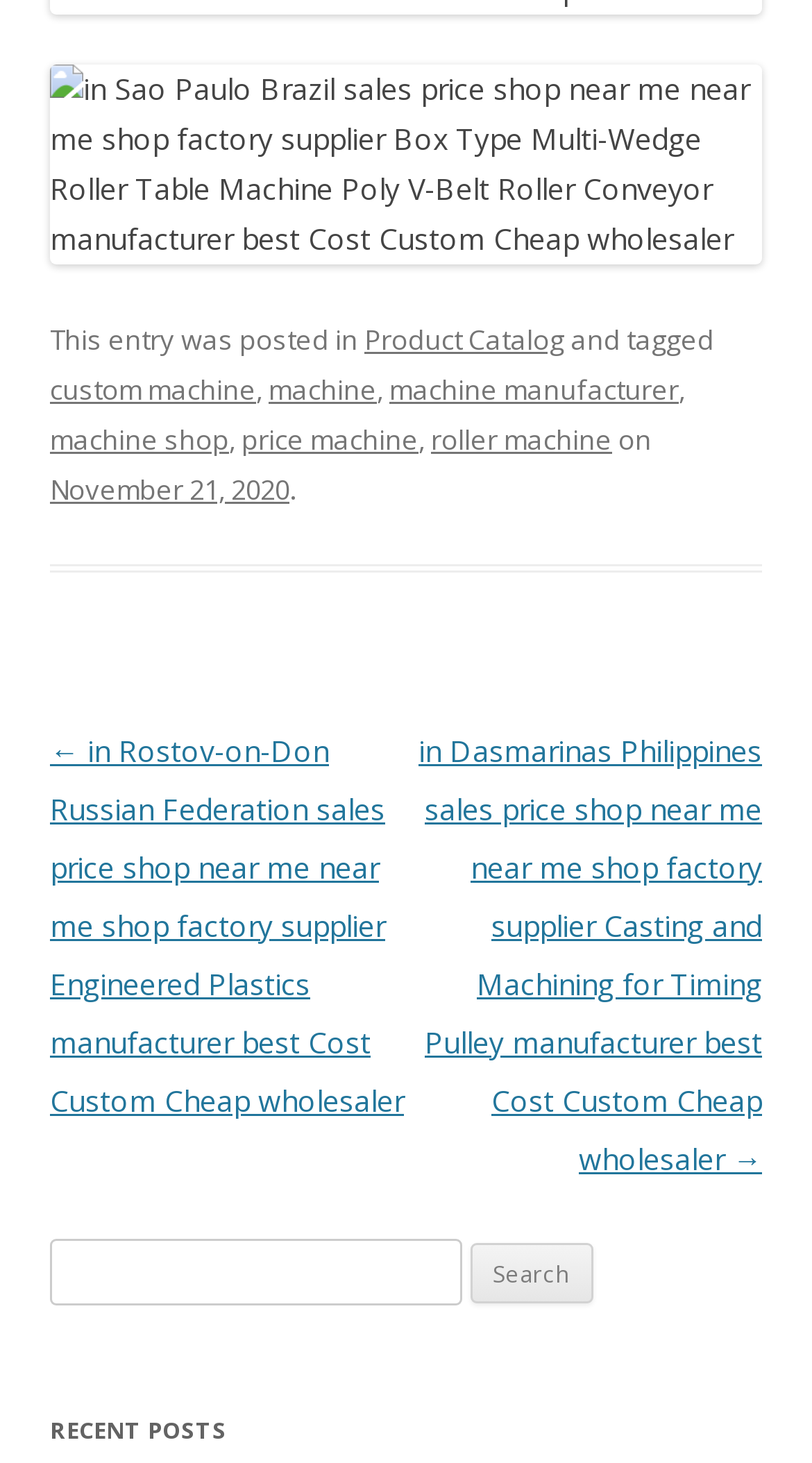Provide the bounding box coordinates of the UI element that matches the description: "parent_node: Search for: value="Search"".

[0.578, 0.849, 0.73, 0.891]